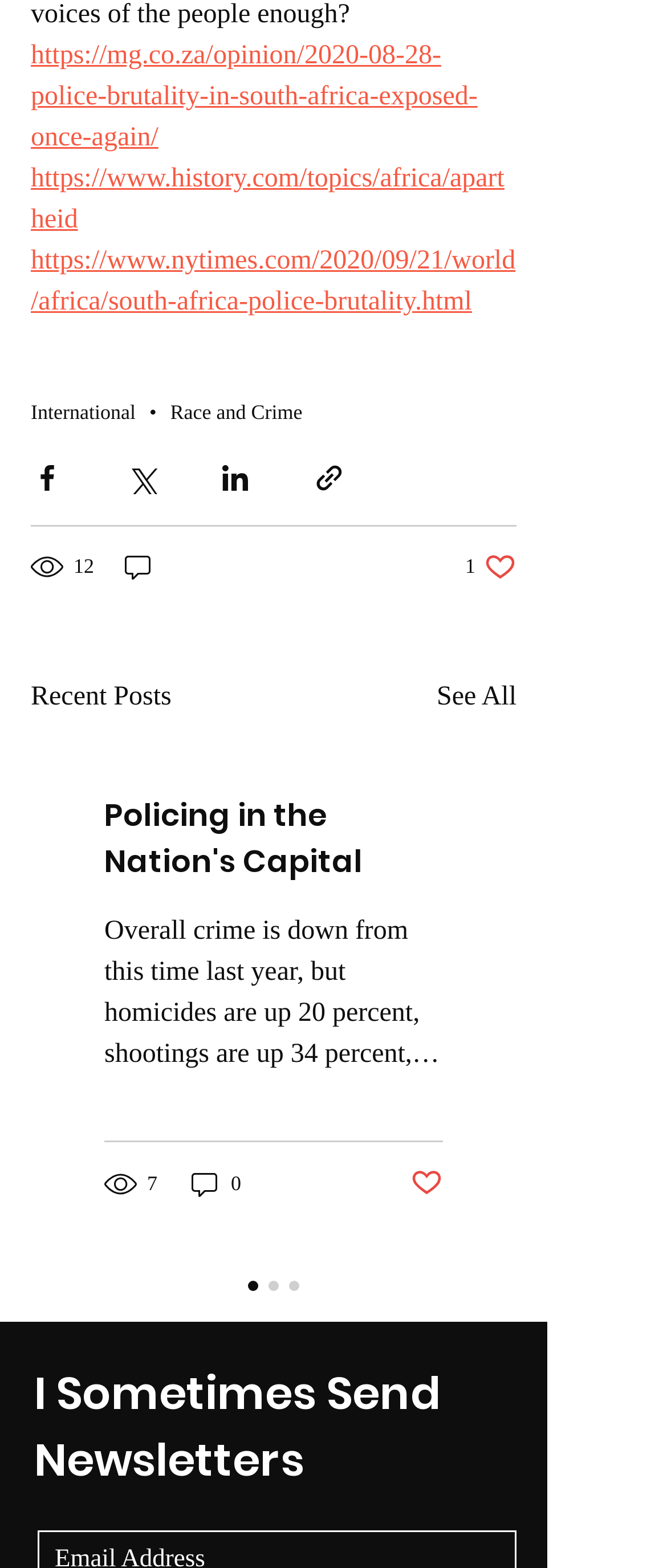Determine the bounding box coordinates of the clickable region to follow the instruction: "Share via Facebook".

[0.046, 0.294, 0.095, 0.315]